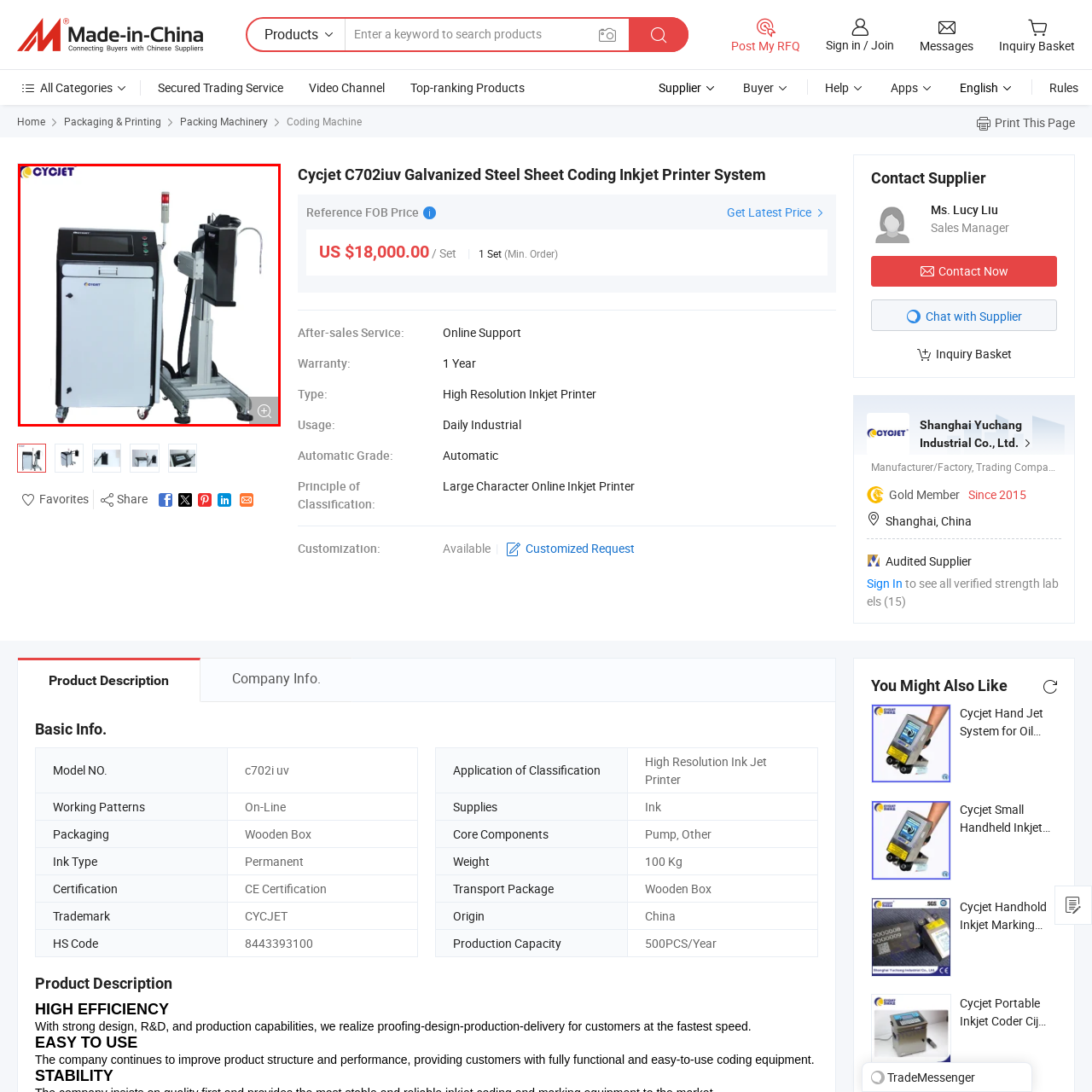Elaborate on the contents of the image marked by the red border.

The image showcases the Cycjet C702iuv, a high-performance inkjet printer specifically designed for coding applications. The printer is presented as a compact unit with a white and black exterior, emphasizing both functionality and modern design. On the left side, there is a control panel featuring buttons for operational settings and a digital display for monitoring. To the right, a mounted print head is supported by an adjustable arm, allowing for precise placement during printing tasks. This printer is engineered for versatility in industrial environments, ideal for high-resolution printing on various materials, such as galvanized steel sheets, ensuring clear and durable markings. The ergonomic design further enhances usability, making it suitable for daily industrial operations.